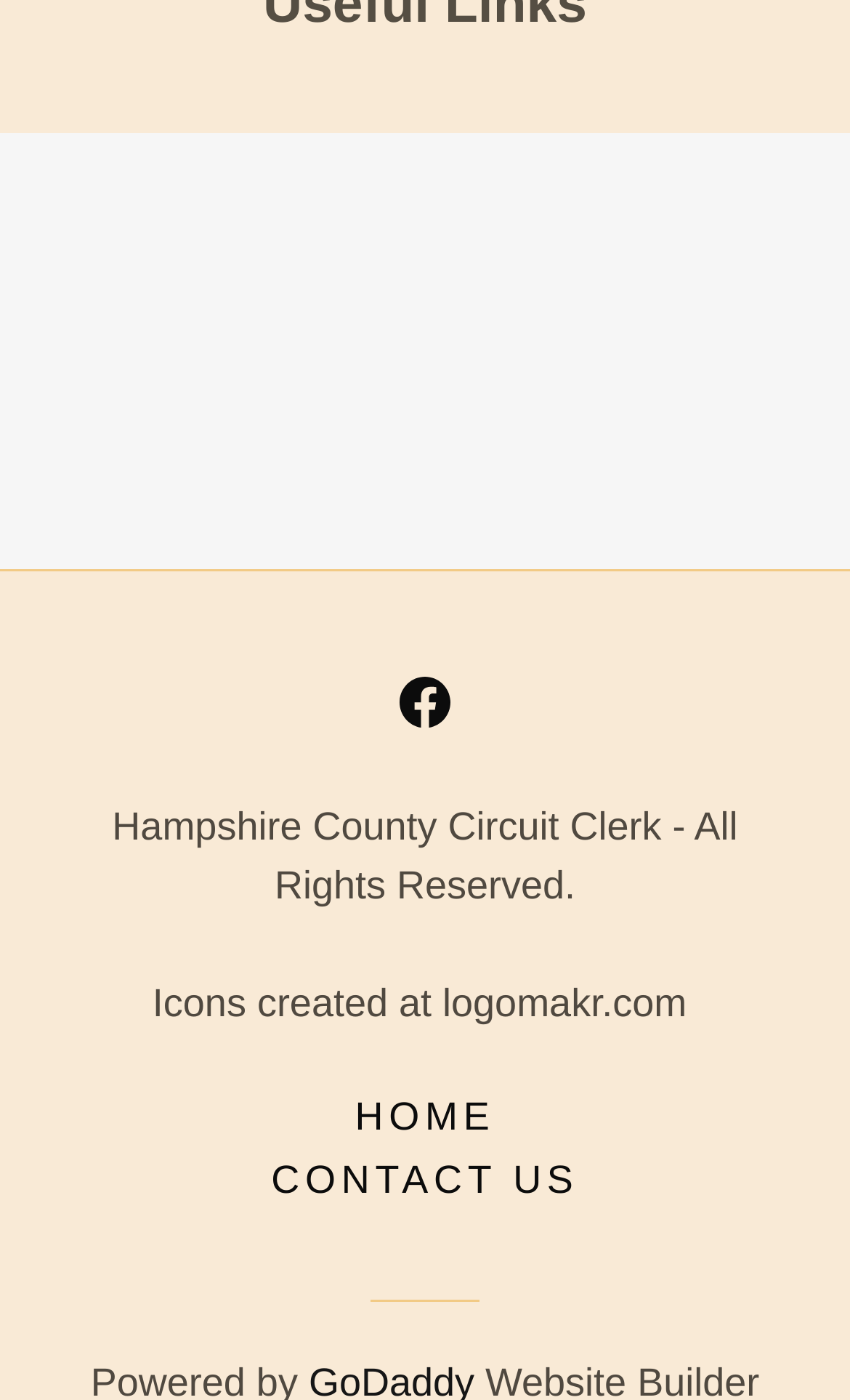Give a one-word or short-phrase answer to the following question: 
What is the name of the button with a popup menu?

HOME